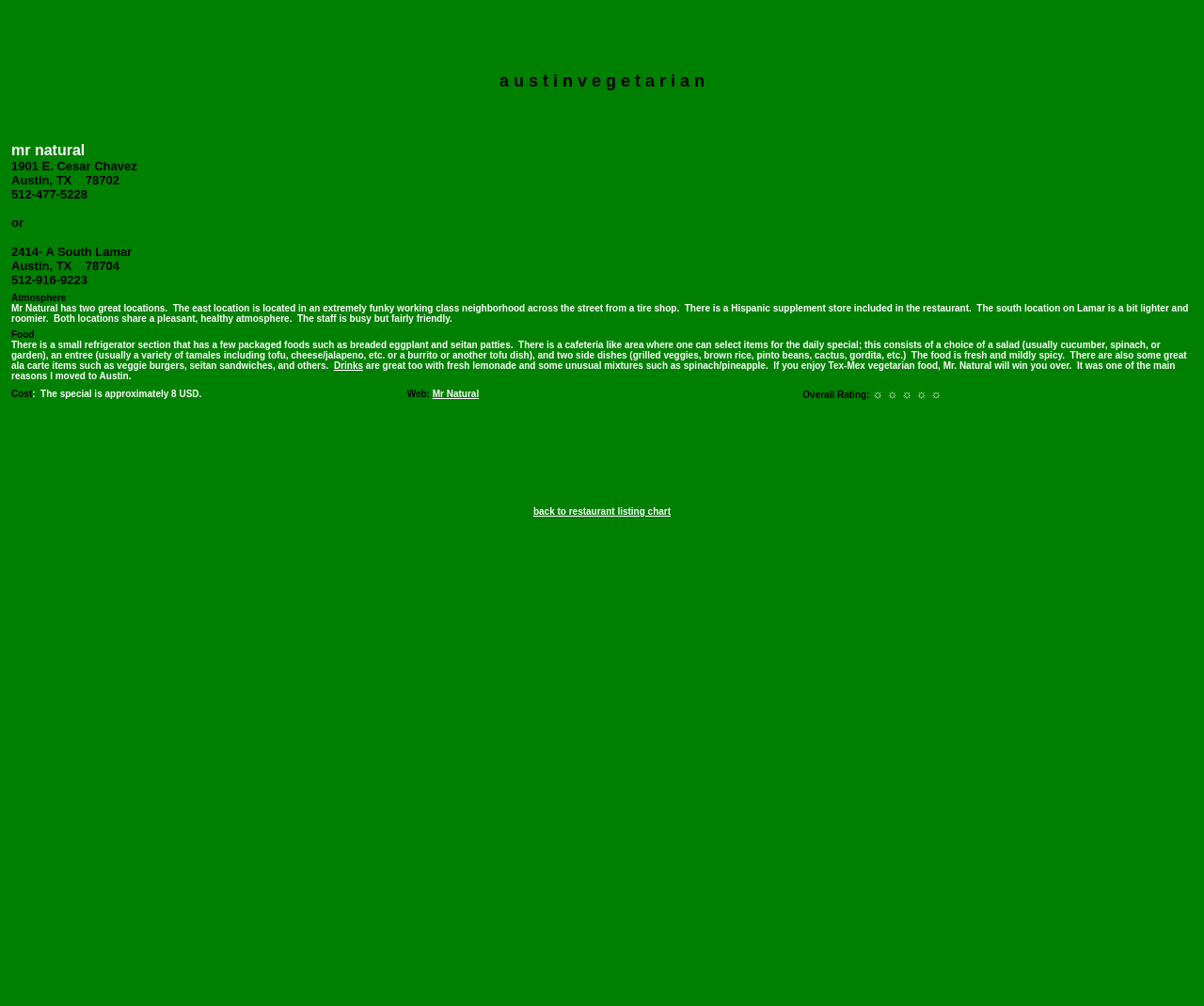What is the name of the restaurant being reviewed?
Based on the image, provide a one-word or brief-phrase response.

Mr Natural